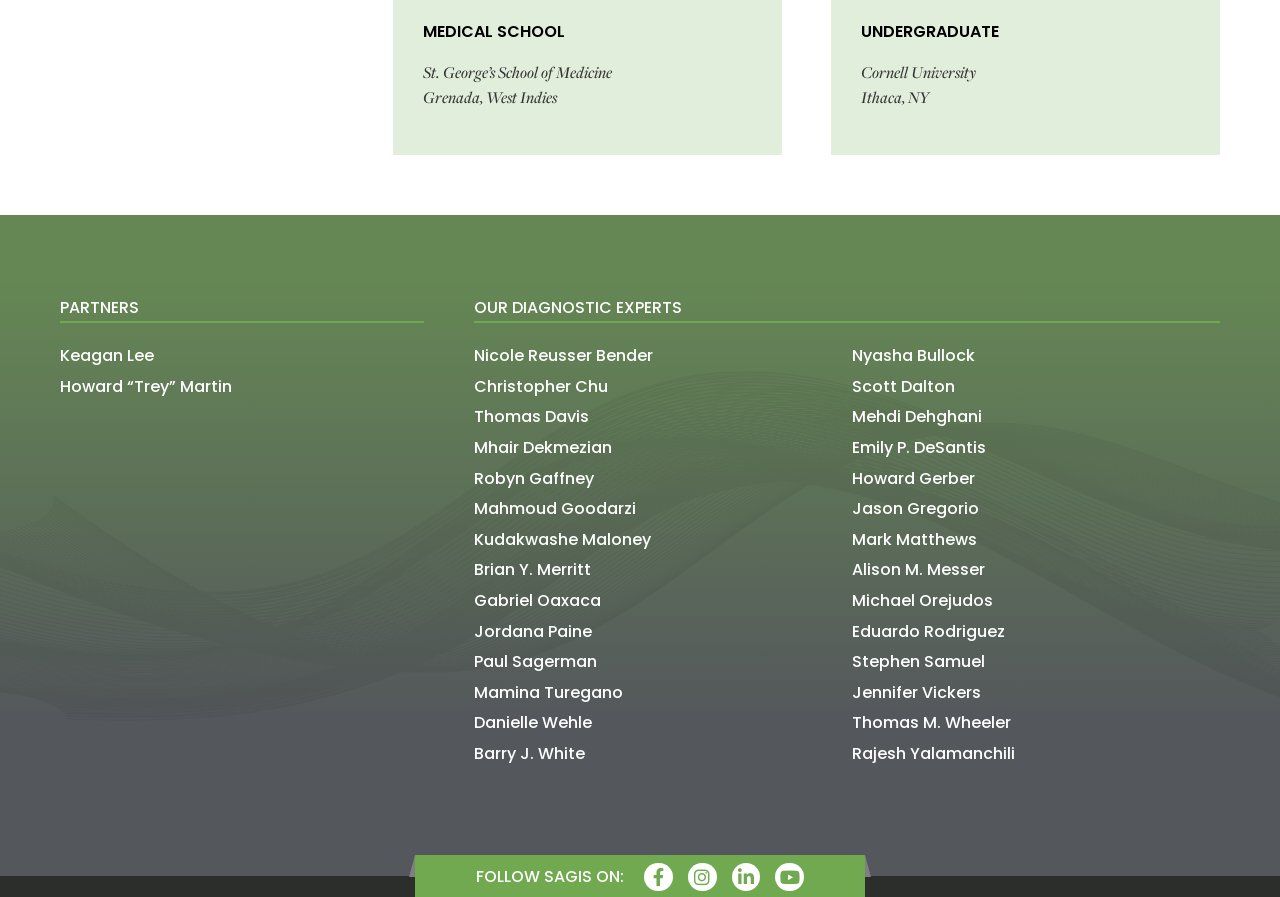Please provide a one-word or phrase answer to the question: 
How many partners are listed?

2